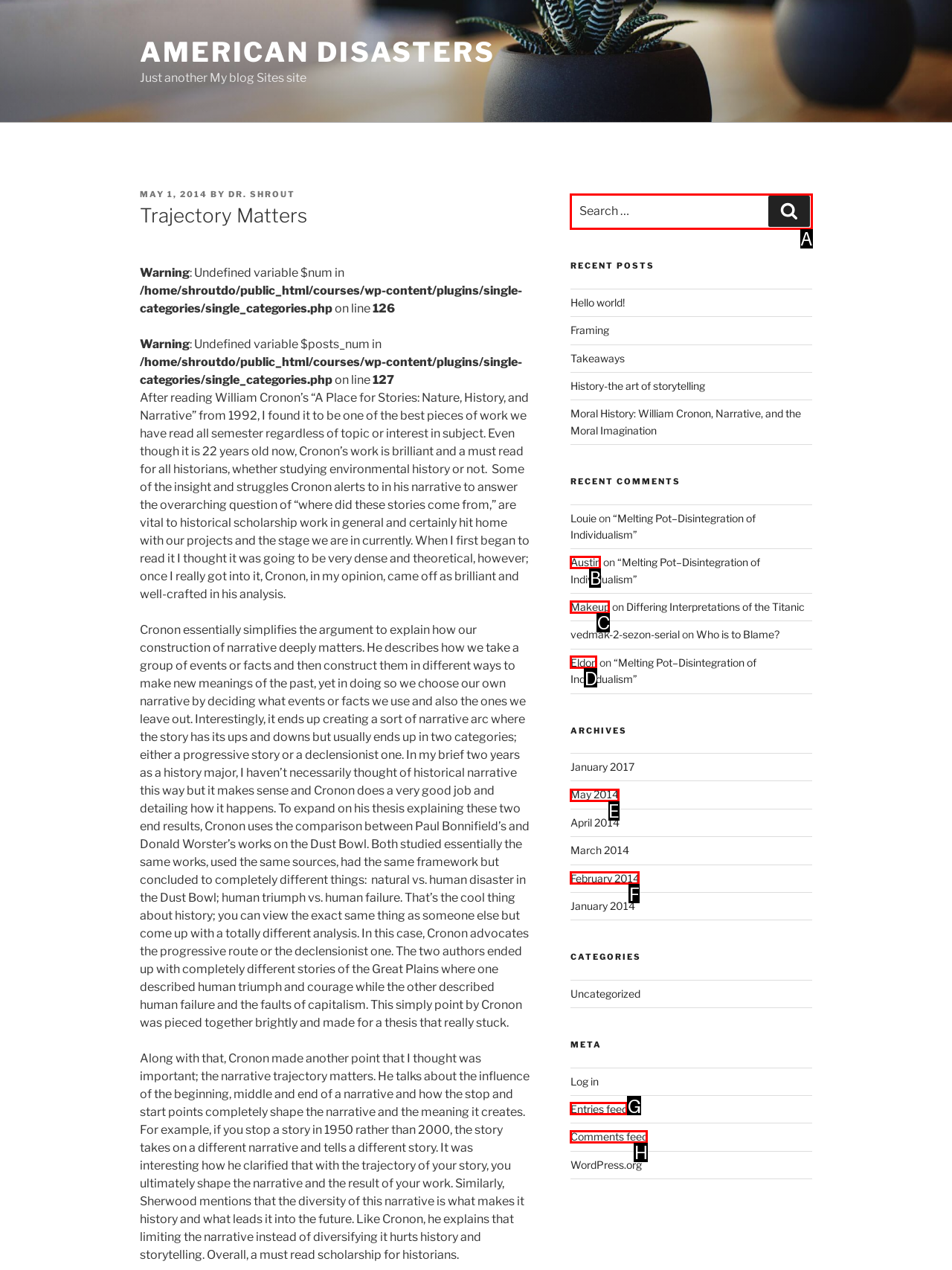Tell me which one HTML element I should click to complete the following instruction: View archives from May 2014
Answer with the option's letter from the given choices directly.

E